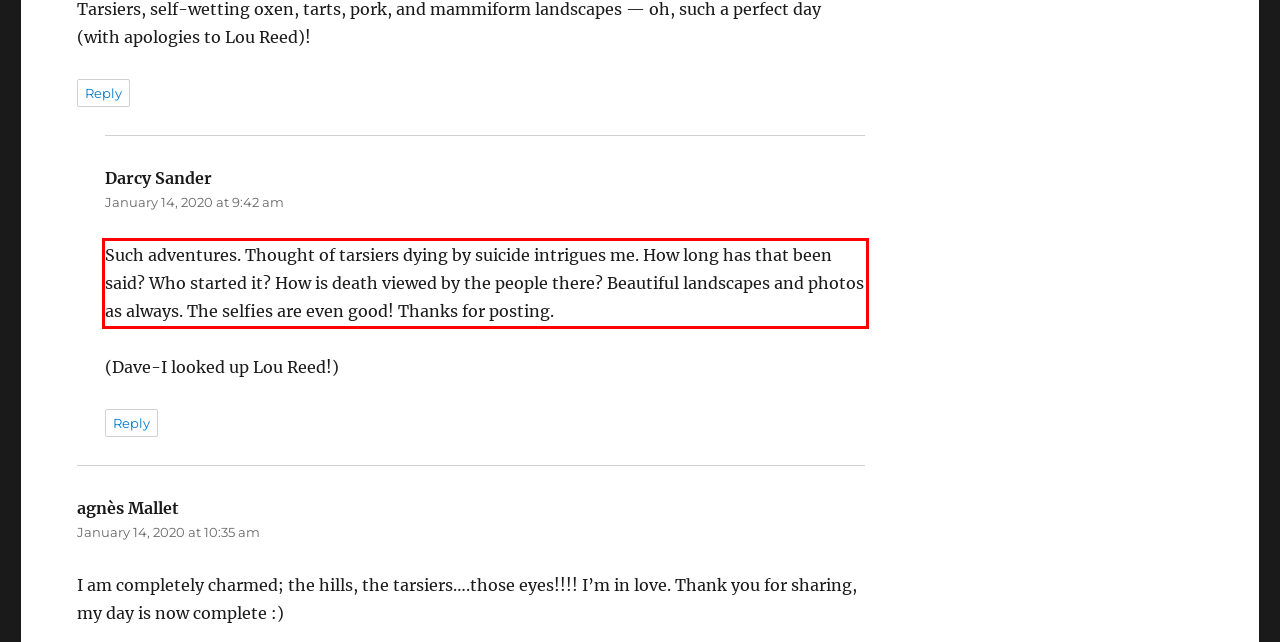Please take the screenshot of the webpage, find the red bounding box, and generate the text content that is within this red bounding box.

Such adventures. Thought of tarsiers dying by suicide intrigues me. How long has that been said? Who started it? How is death viewed by the people there? Beautiful landscapes and photos as always. The selfies are even good! Thanks for posting.